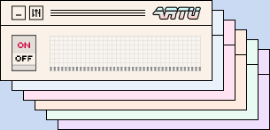By analyzing the image, answer the following question with a detailed response: What is the aesthetic of the stylized window?

The stylized window features various pastel-colored layers stacked behind it, which gives it a retro aesthetic, further enhanced by the playful font used to display the name 'ARTU'.